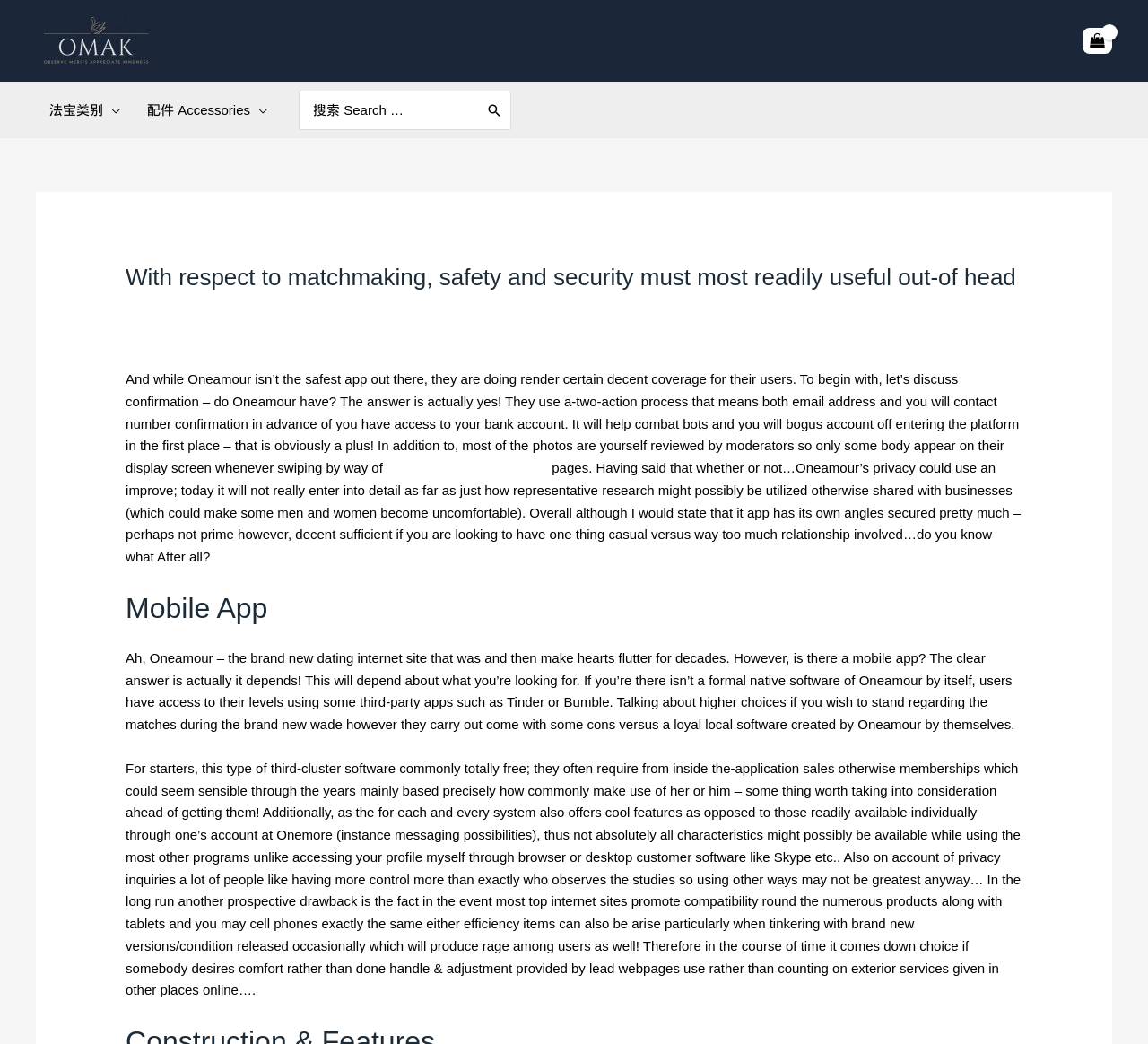Does Oneamour have a mobile app?
From the screenshot, supply a one-word or short-phrase answer.

No